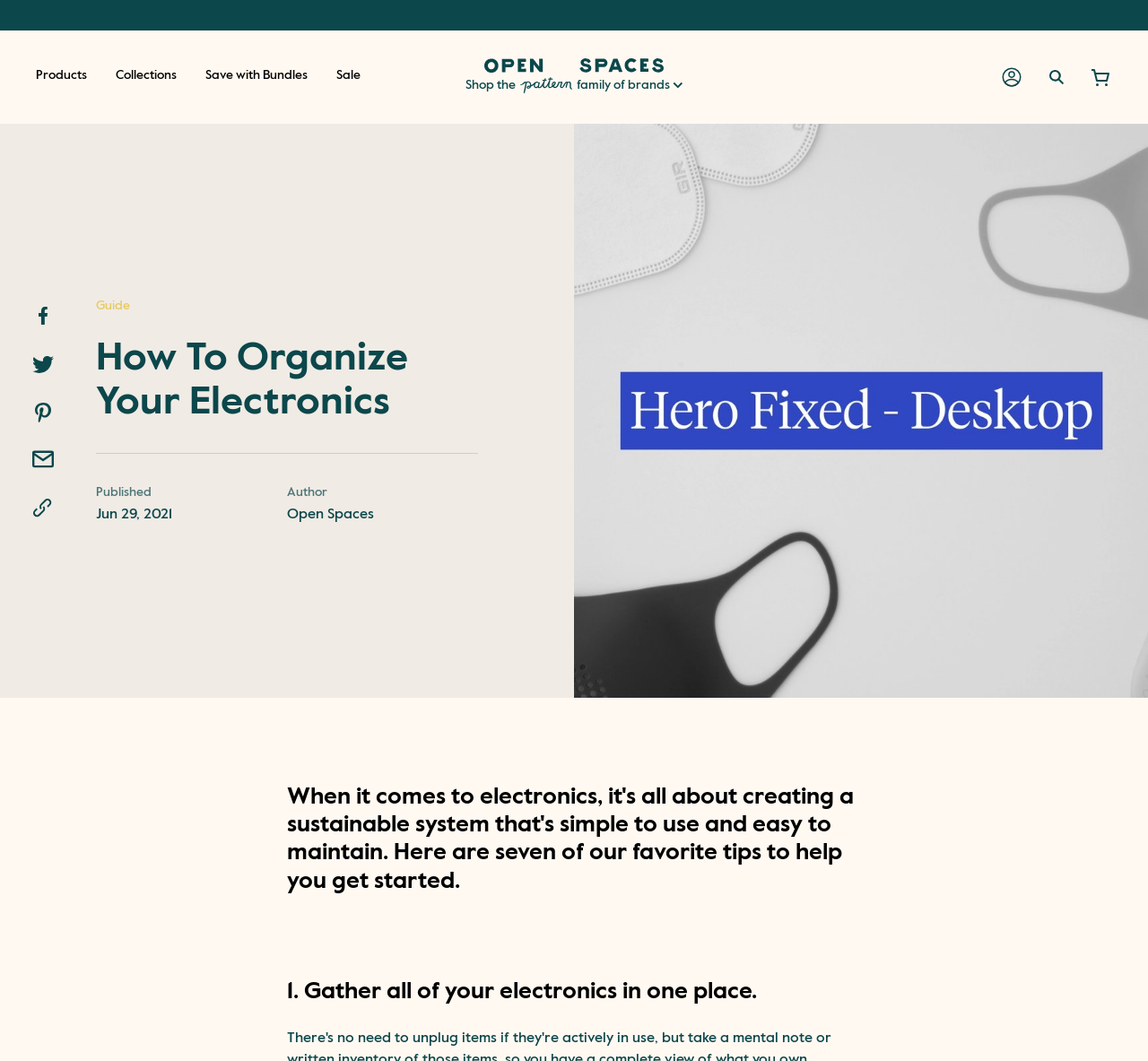Pinpoint the bounding box coordinates of the element that must be clicked to accomplish the following instruction: "Go to Homepage". The coordinates should be in the format of four float numbers between 0 and 1, i.e., [left, top, right, bottom].

[0.422, 0.055, 0.578, 0.068]